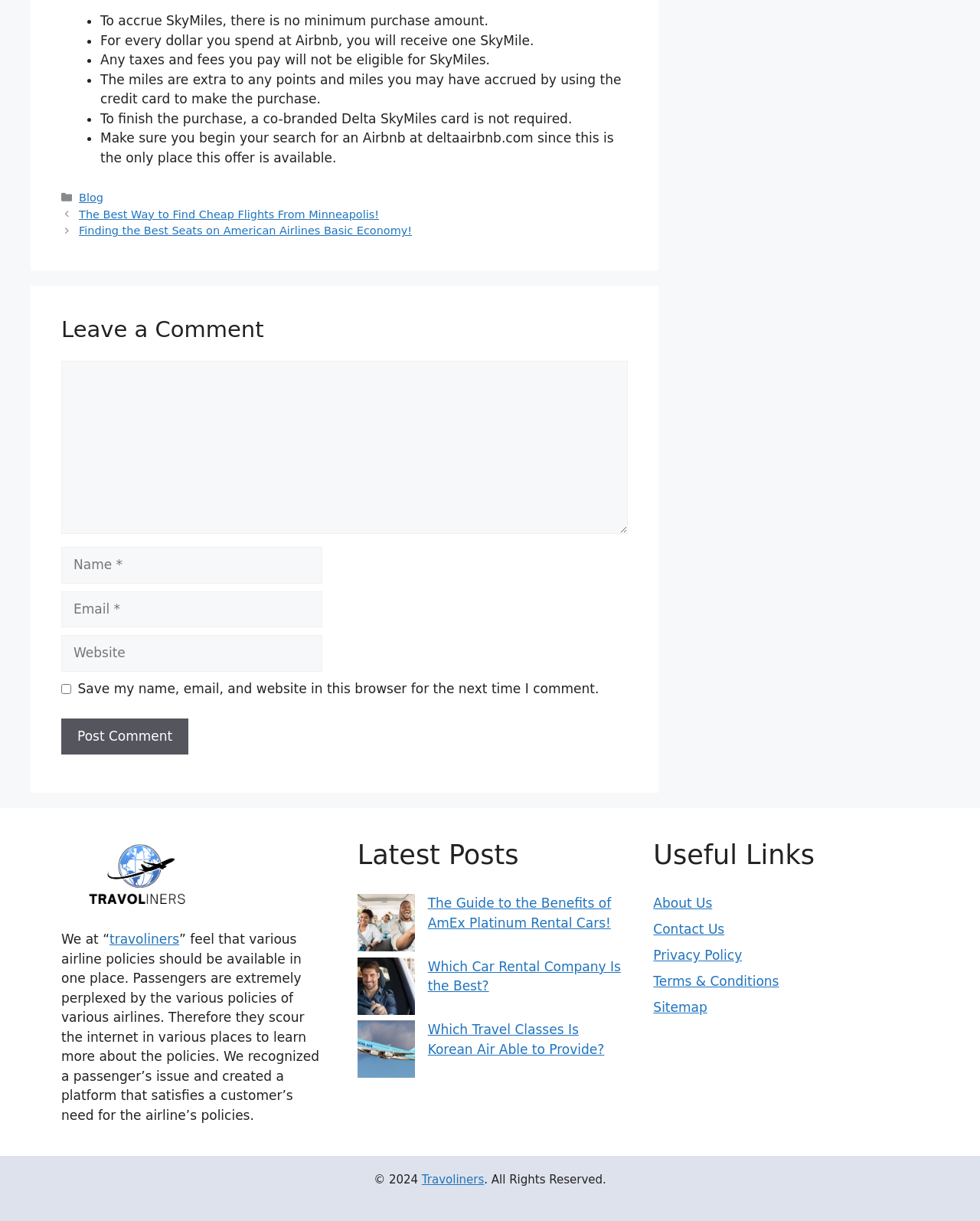Specify the bounding box coordinates of the area to click in order to follow the given instruction: "Click the 'Post Comment' button."

[0.062, 0.588, 0.192, 0.618]